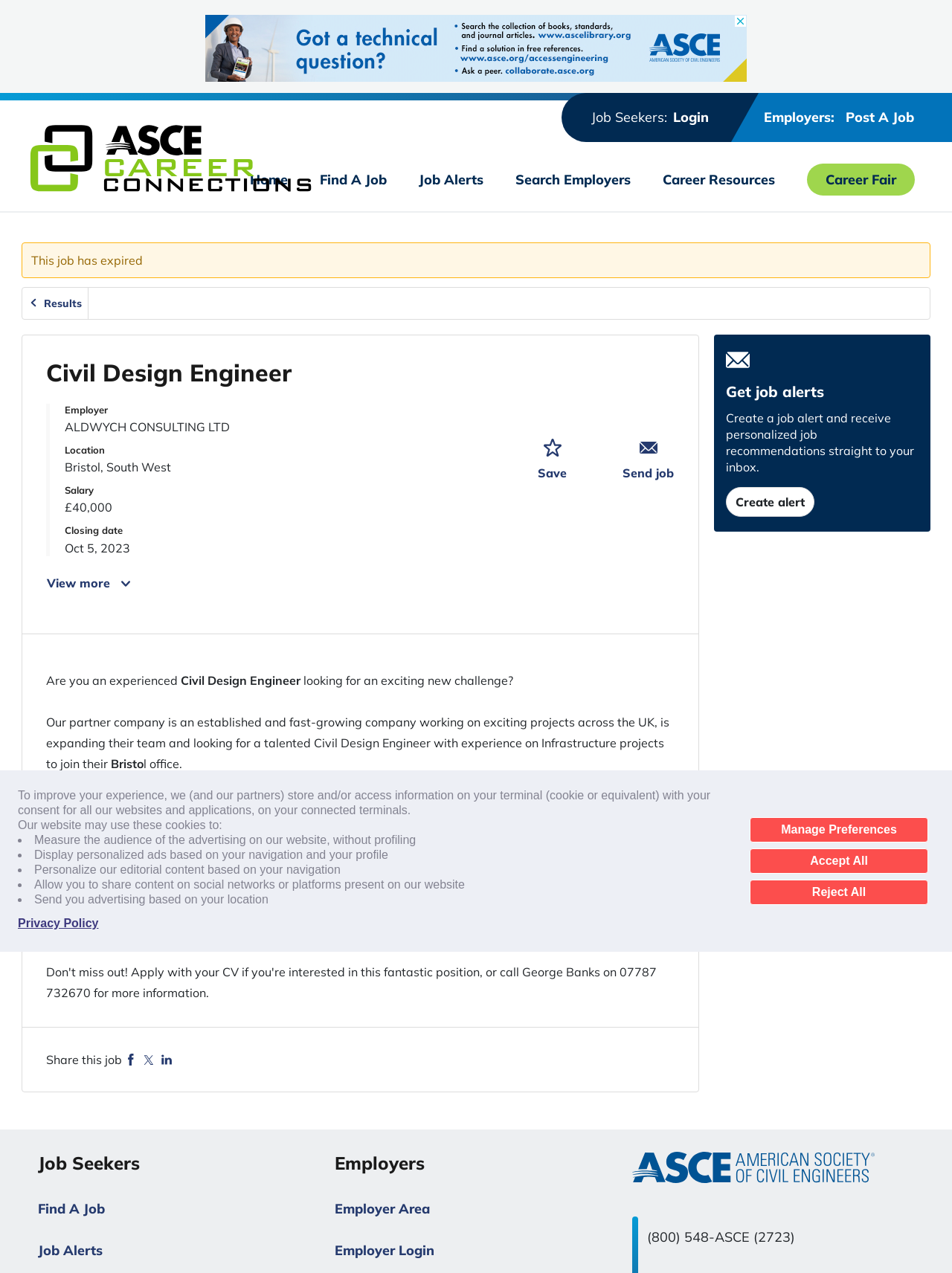Could you highlight the region that needs to be clicked to execute the instruction: "Click the 'Save job' button"?

[0.564, 0.336, 0.596, 0.386]